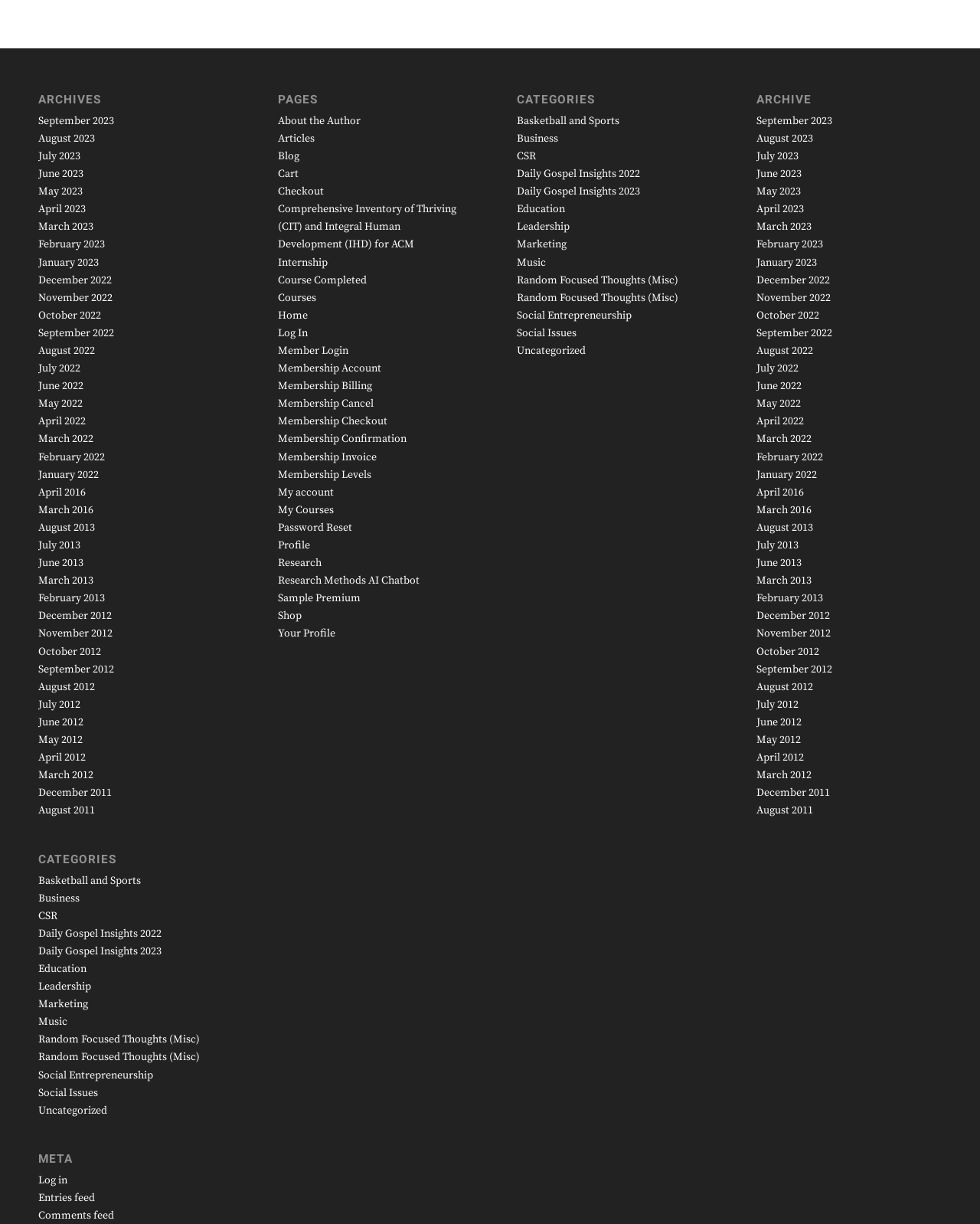What is the purpose of the 'META' section?
Provide an in-depth and detailed explanation in response to the question.

The 'META' section contains links such as 'Log in', 'Entries feed', and 'Comments feed', which suggest that this section is related to user login and feed management. The purpose of this section is to provide users with options to log in and access feed-related features.